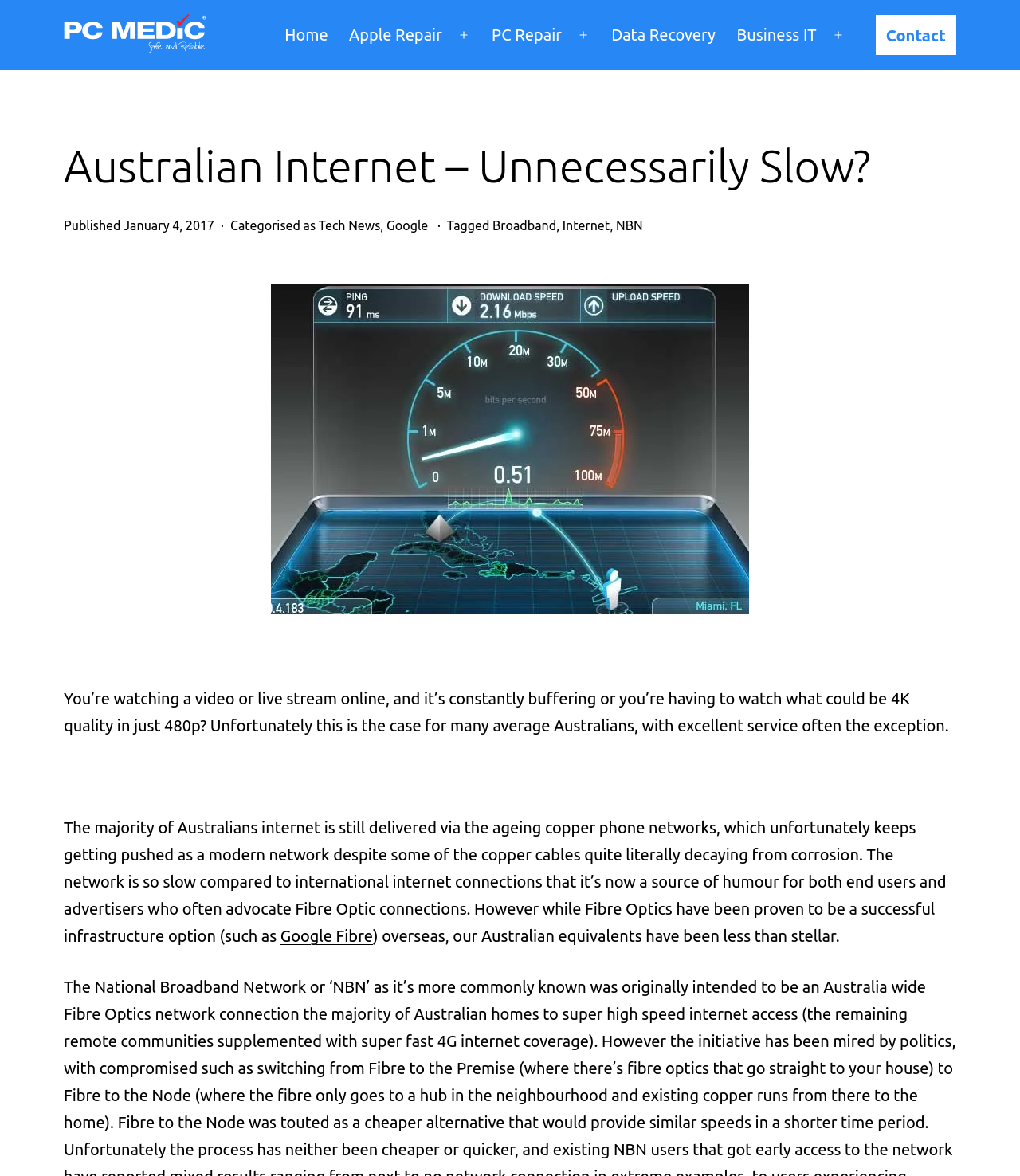Please determine and provide the text content of the webpage's heading.

Australian Internet – Unnecessarily Slow?